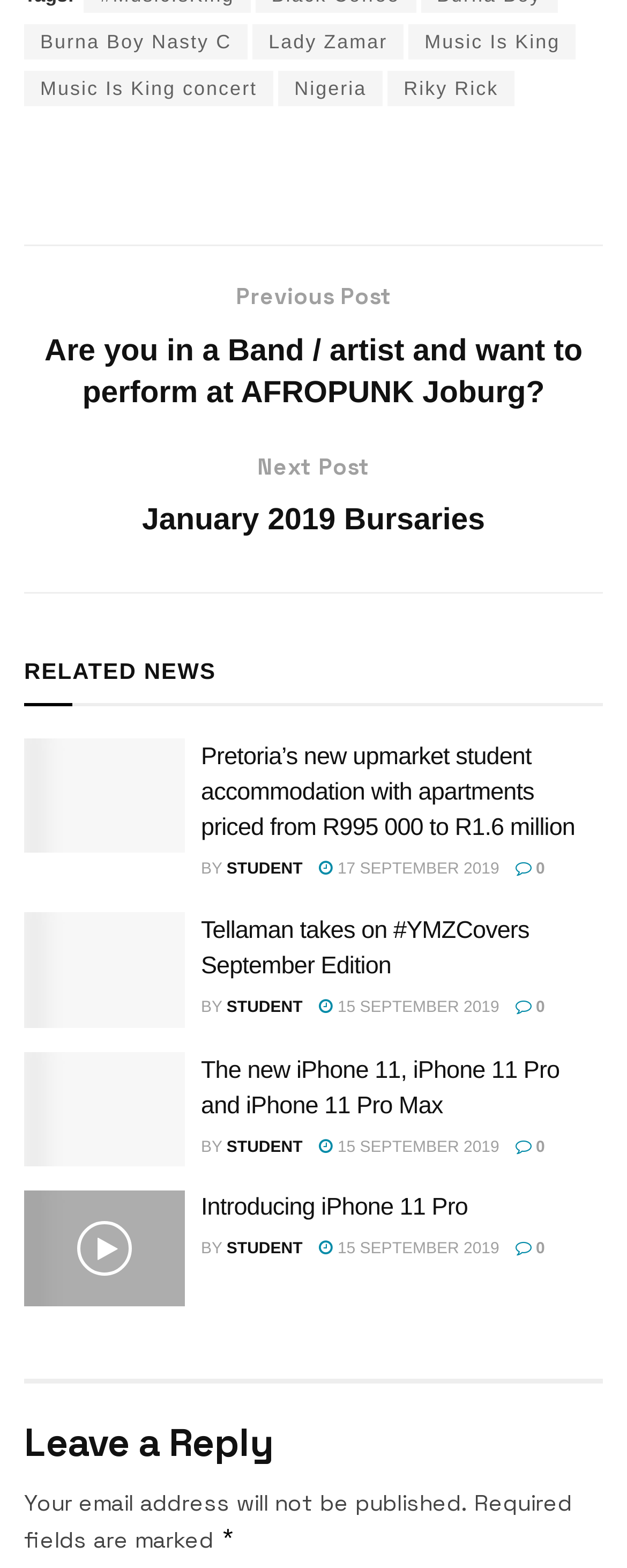Respond to the question below with a concise word or phrase:
What is the author of the article 'Introducing iPhone 11 Pro'?

STUDENT